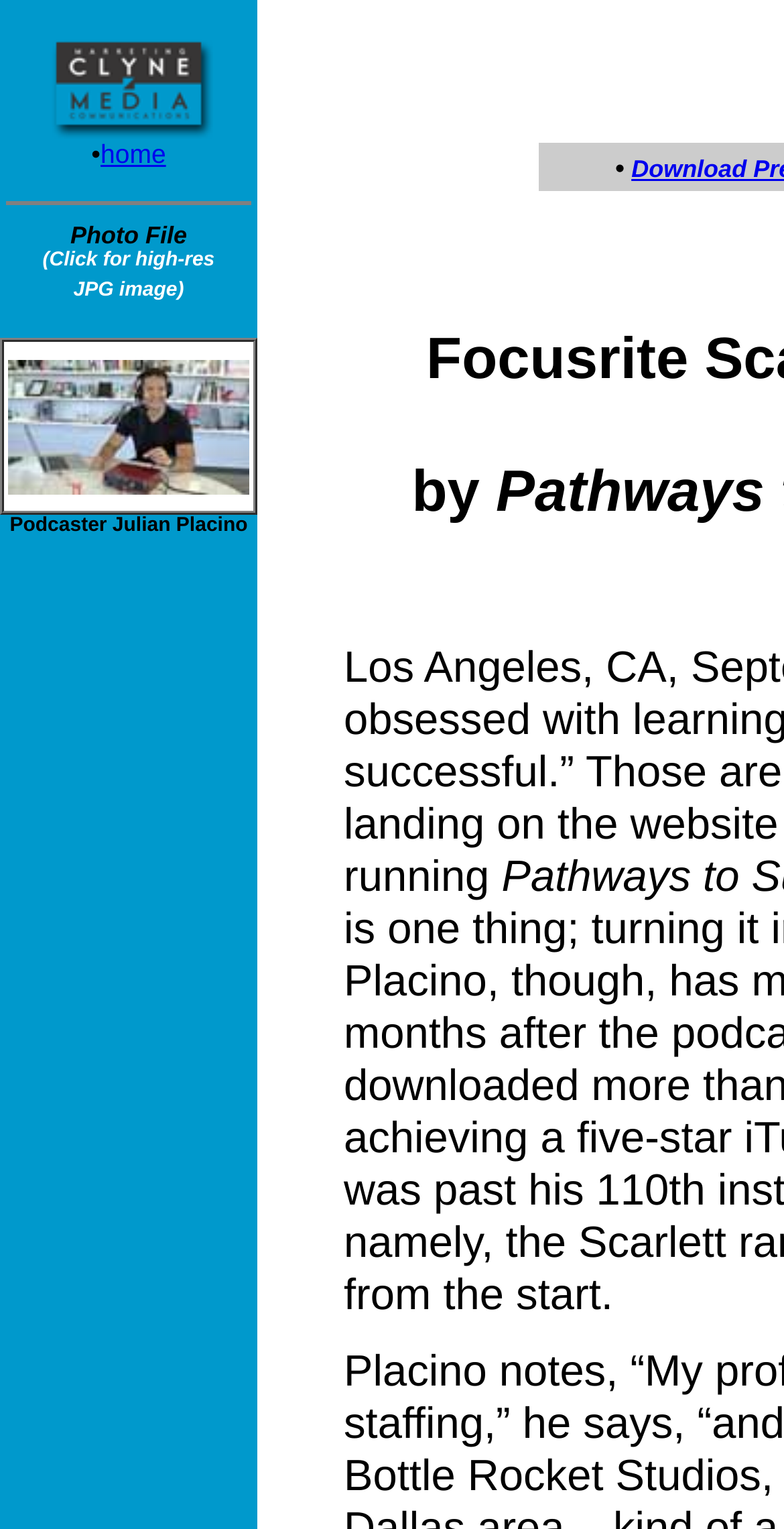Please use the details from the image to answer the following question comprehensively:
What is the purpose of clicking the 'Photo File' text?

I found a static text element 'Photo File' followed by another text element '(Click for high-res JPG image)' which suggests that clicking on 'Photo File' will provide a high-resolution JPG image.